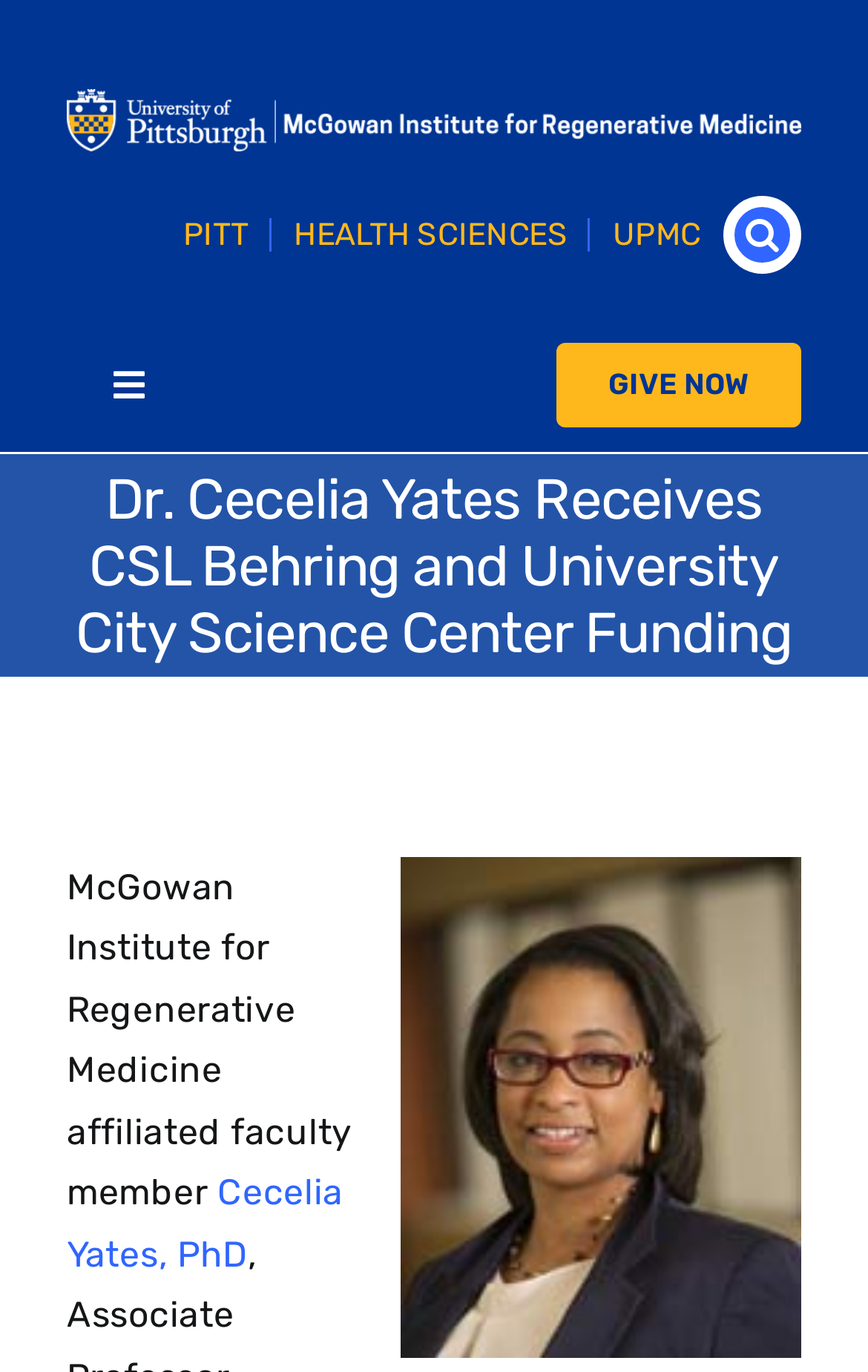How many main menu items are there?
Please provide a single word or phrase answer based on the image.

8